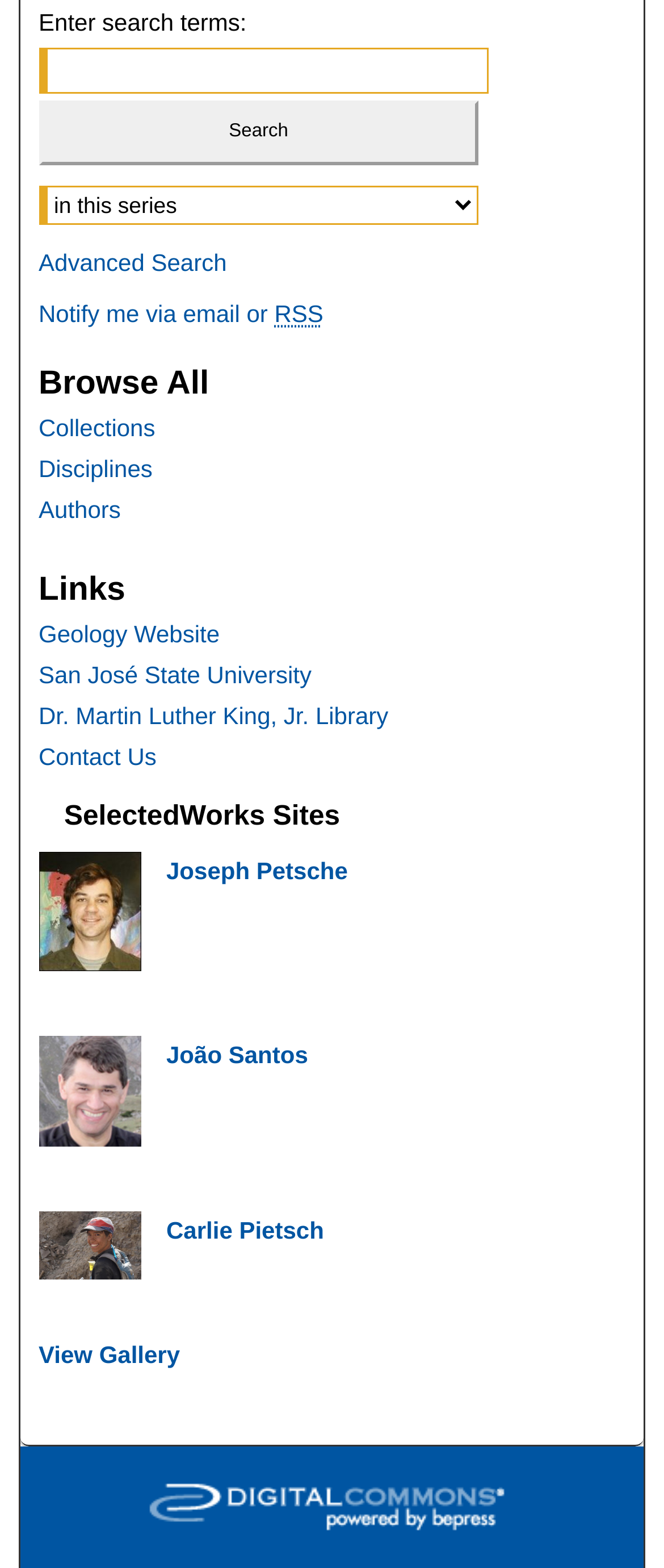Can you provide the bounding box coordinates for the element that should be clicked to implement the instruction: "Go to Advanced Search"?

[0.058, 0.13, 0.342, 0.147]